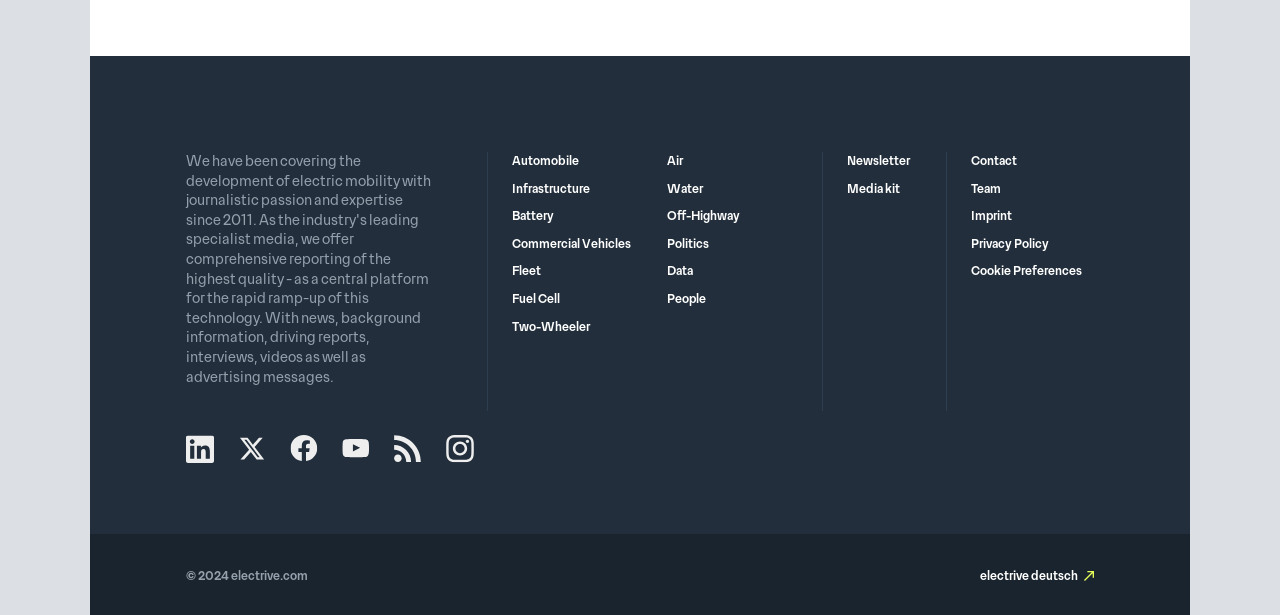Provide your answer in one word or a succinct phrase for the question: 
What is the copyright year?

2024